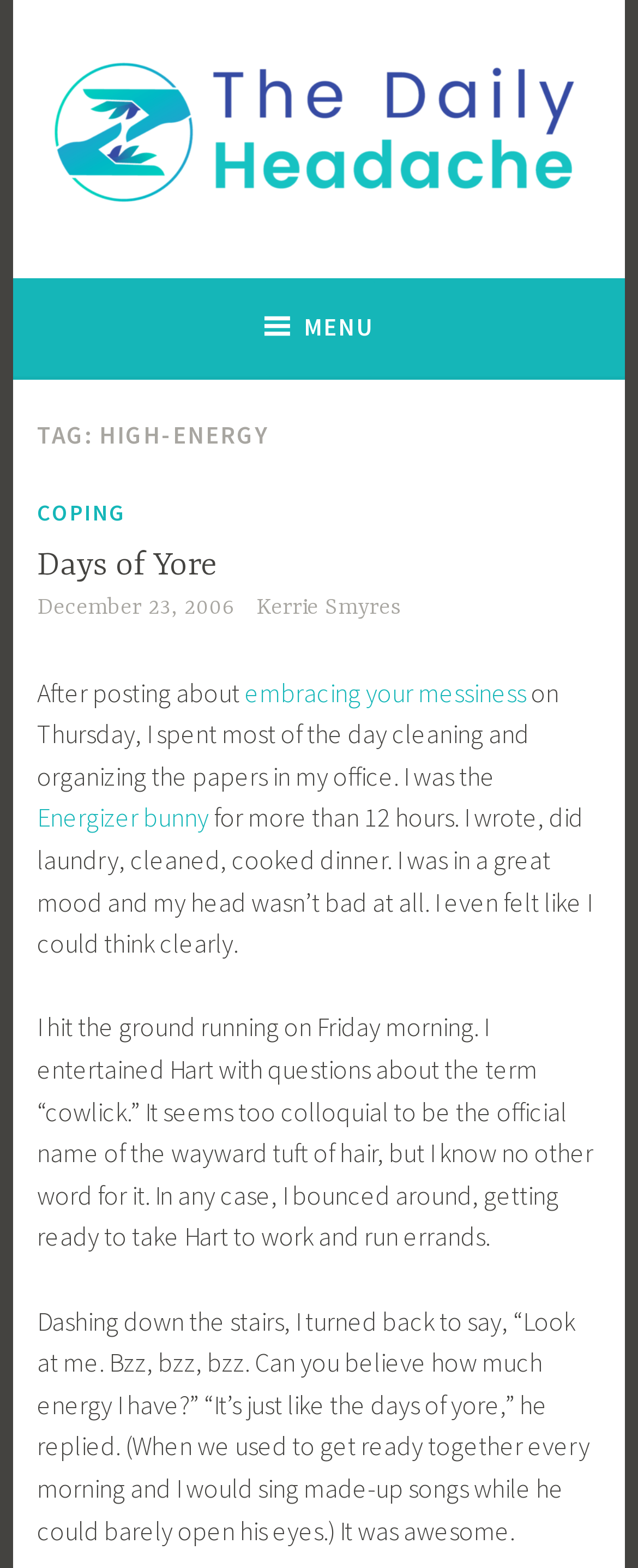Locate the bounding box coordinates of the region to be clicked to comply with the following instruction: "Click on the 'The Daily Headache' link at the top". The coordinates must be four float numbers between 0 and 1, in the form [left, top, right, bottom].

[0.058, 0.04, 0.942, 0.13]